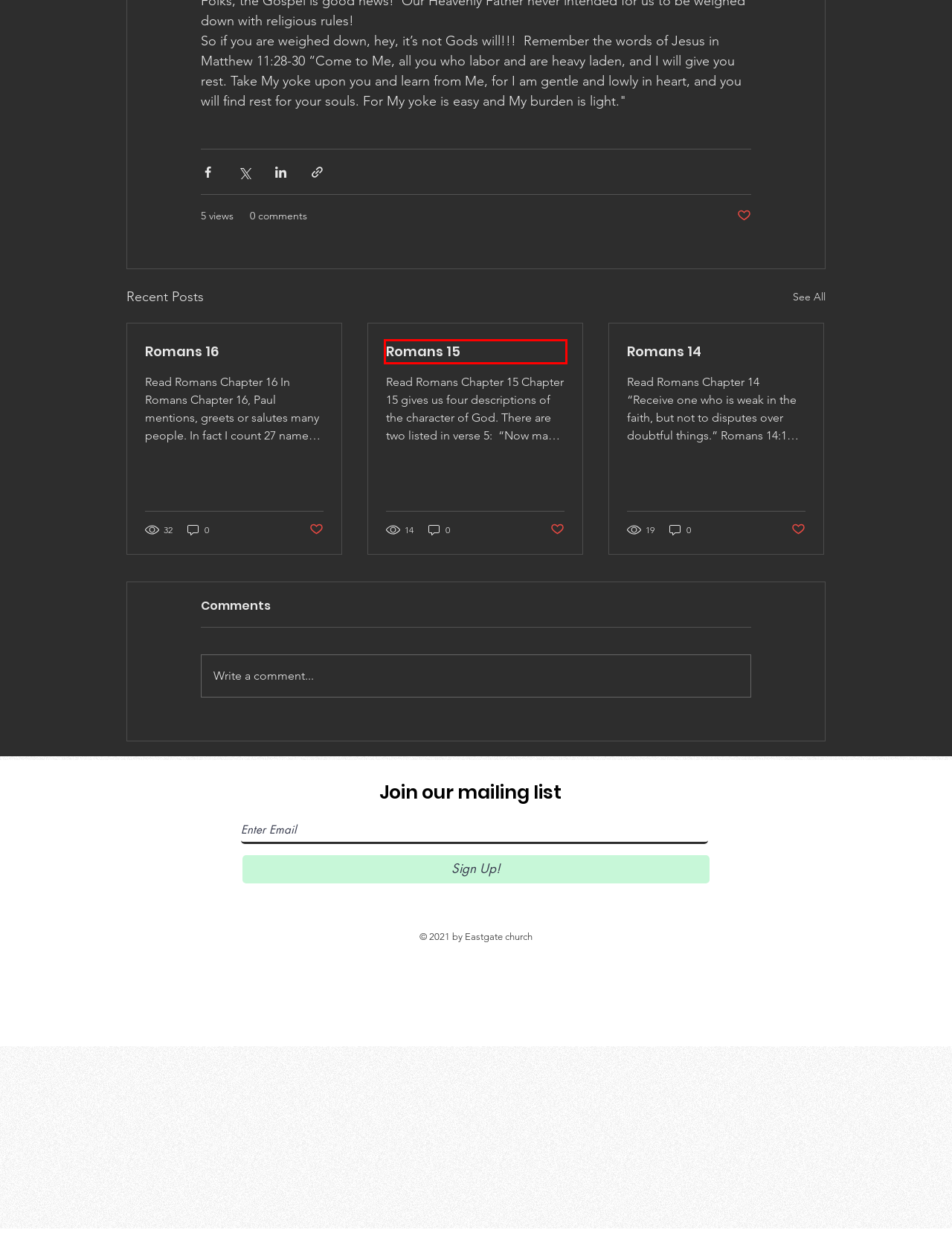Look at the screenshot of a webpage that includes a red bounding box around a UI element. Select the most appropriate webpage description that matches the page seen after clicking the highlighted element. Here are the candidates:
A. BibleStudy | Eastgate-church.com
B. Browser Not Supported
C. Service Times | United States | Eastgate Church
D. Romans 14
E. Romans 15
F. Romans 16
G. Plan Your Visit | United States | Eastgate Church
H. About Us | Eastgate-church.com

E